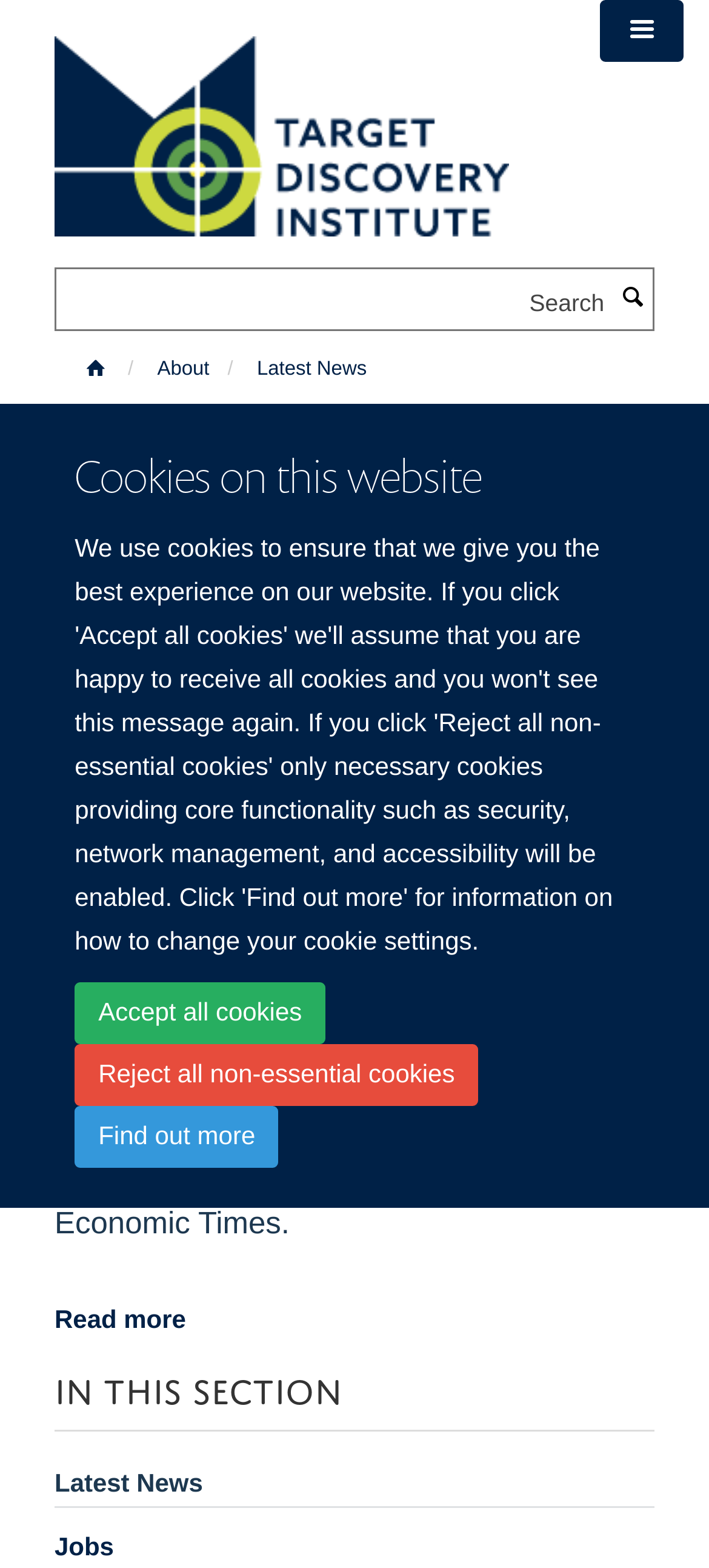What can be done on the website?
Could you answer the question with a detailed and thorough explanation?

The website allows users to search for content by providing a search textbox and a search button. This can be seen in the top right corner of the webpage.